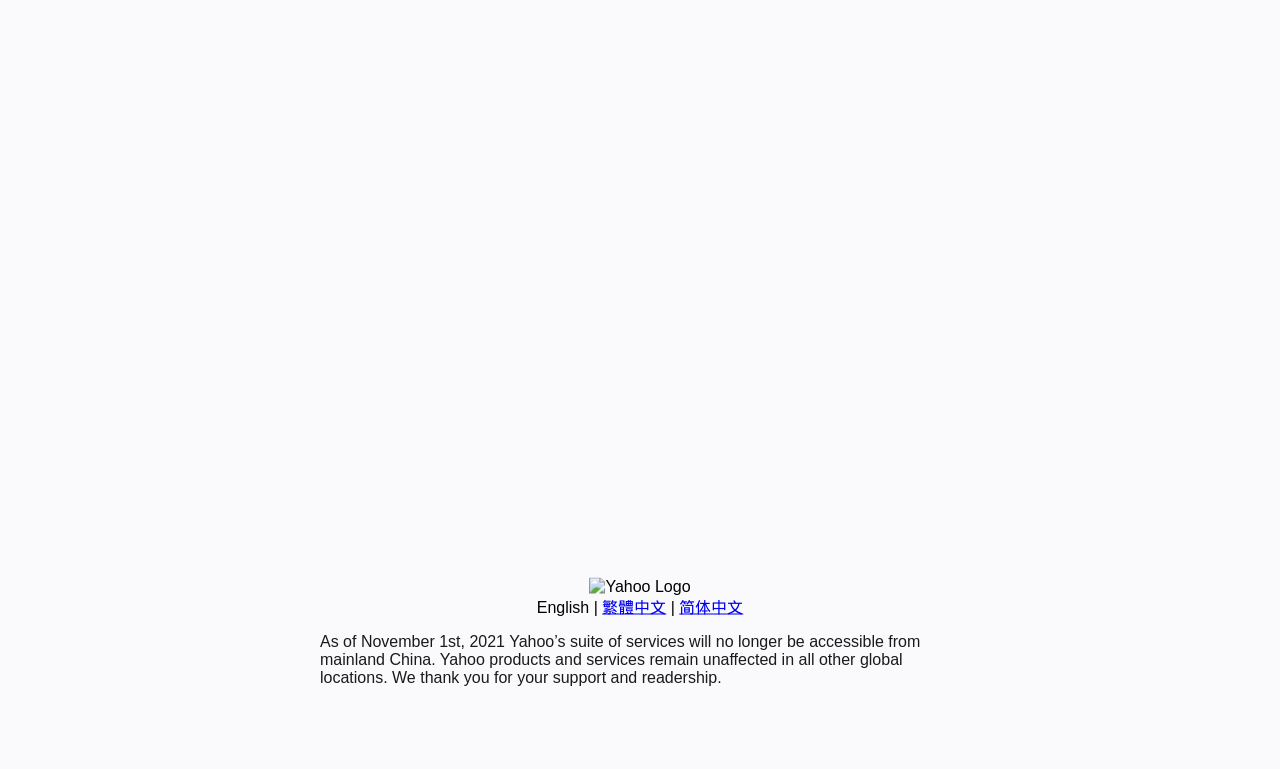Using the description "繁體中文", locate and provide the bounding box of the UI element.

[0.47, 0.778, 0.52, 0.8]